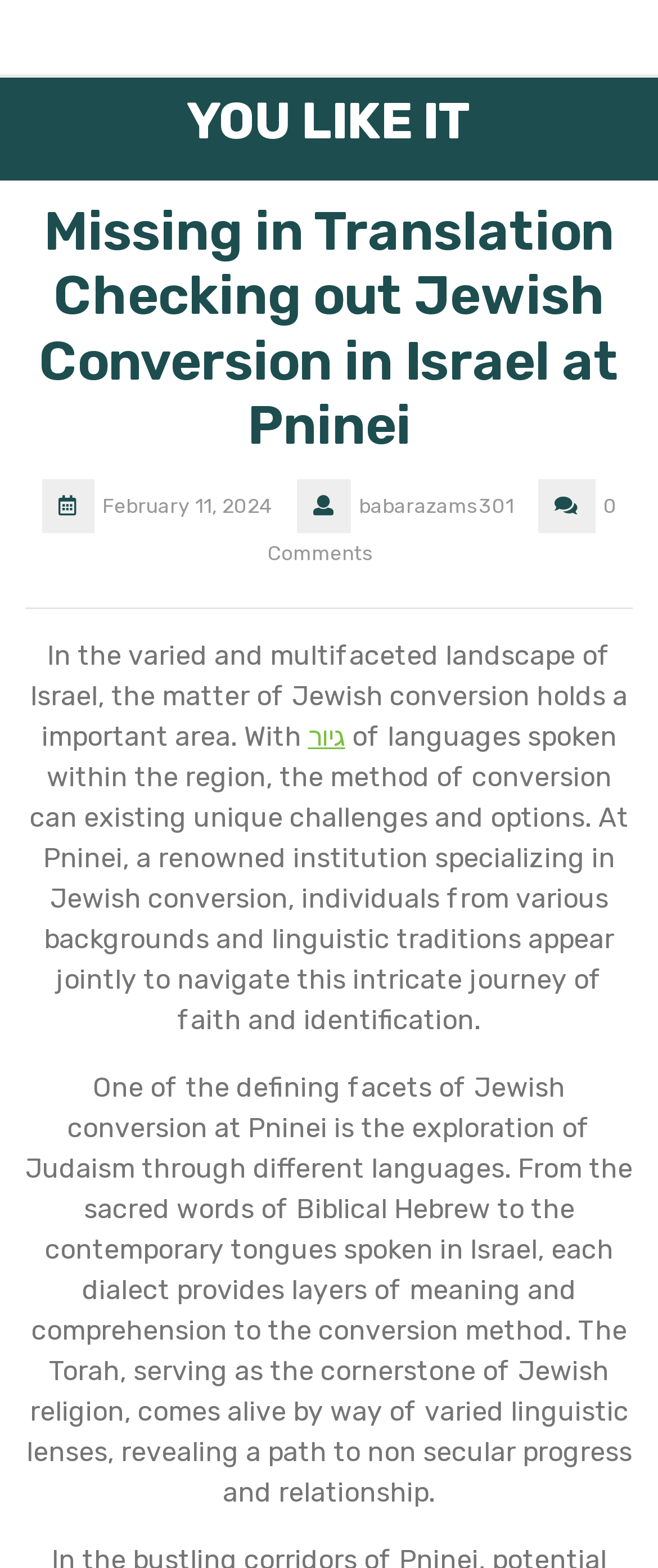How many comments does the article have?
Ensure your answer is thorough and detailed.

The number of comments can be found in the static text element located below the author's name, which reads '0 Comments'.